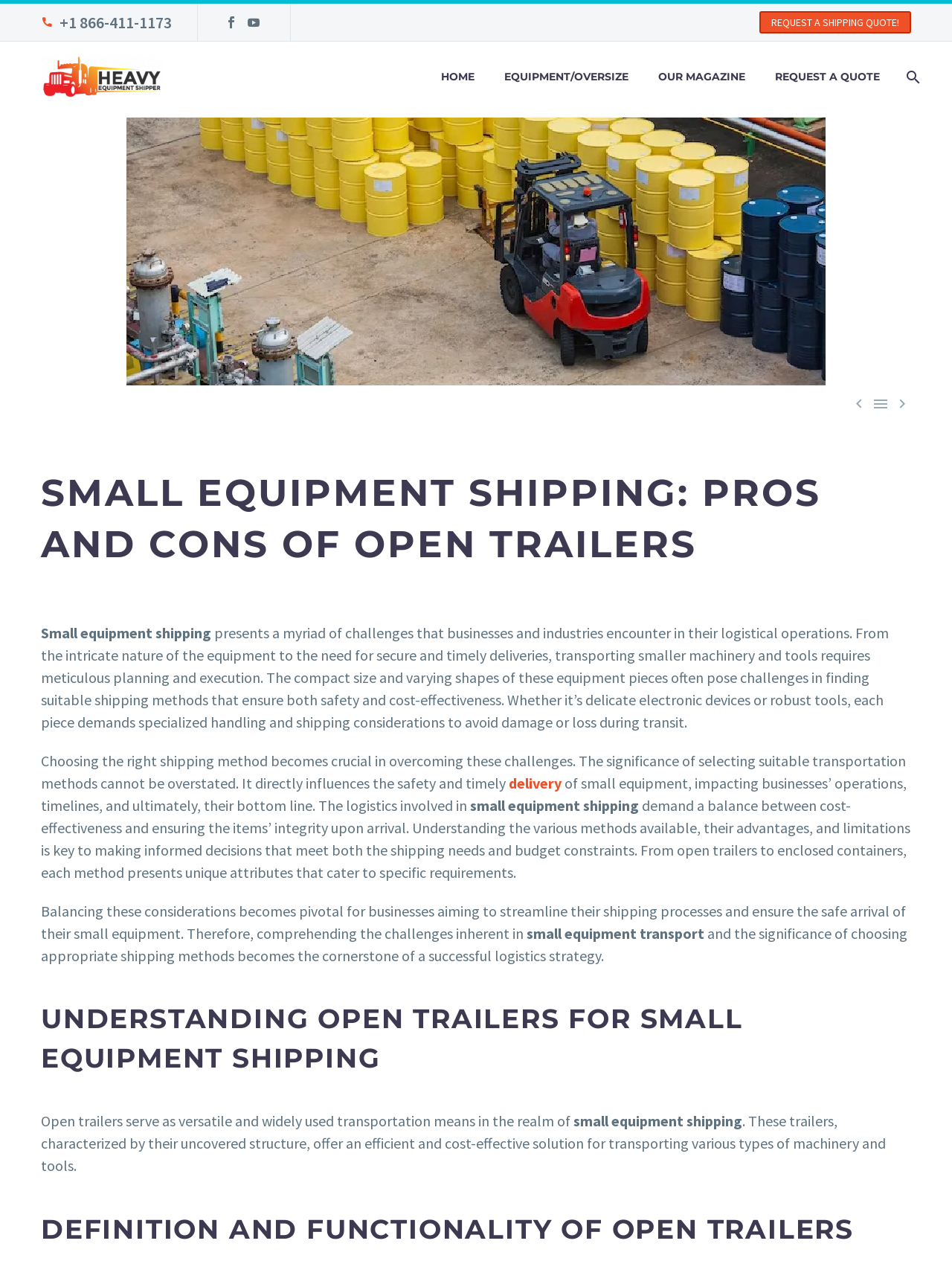Locate and provide the bounding box coordinates for the HTML element that matches this description: "Allow selected".

None